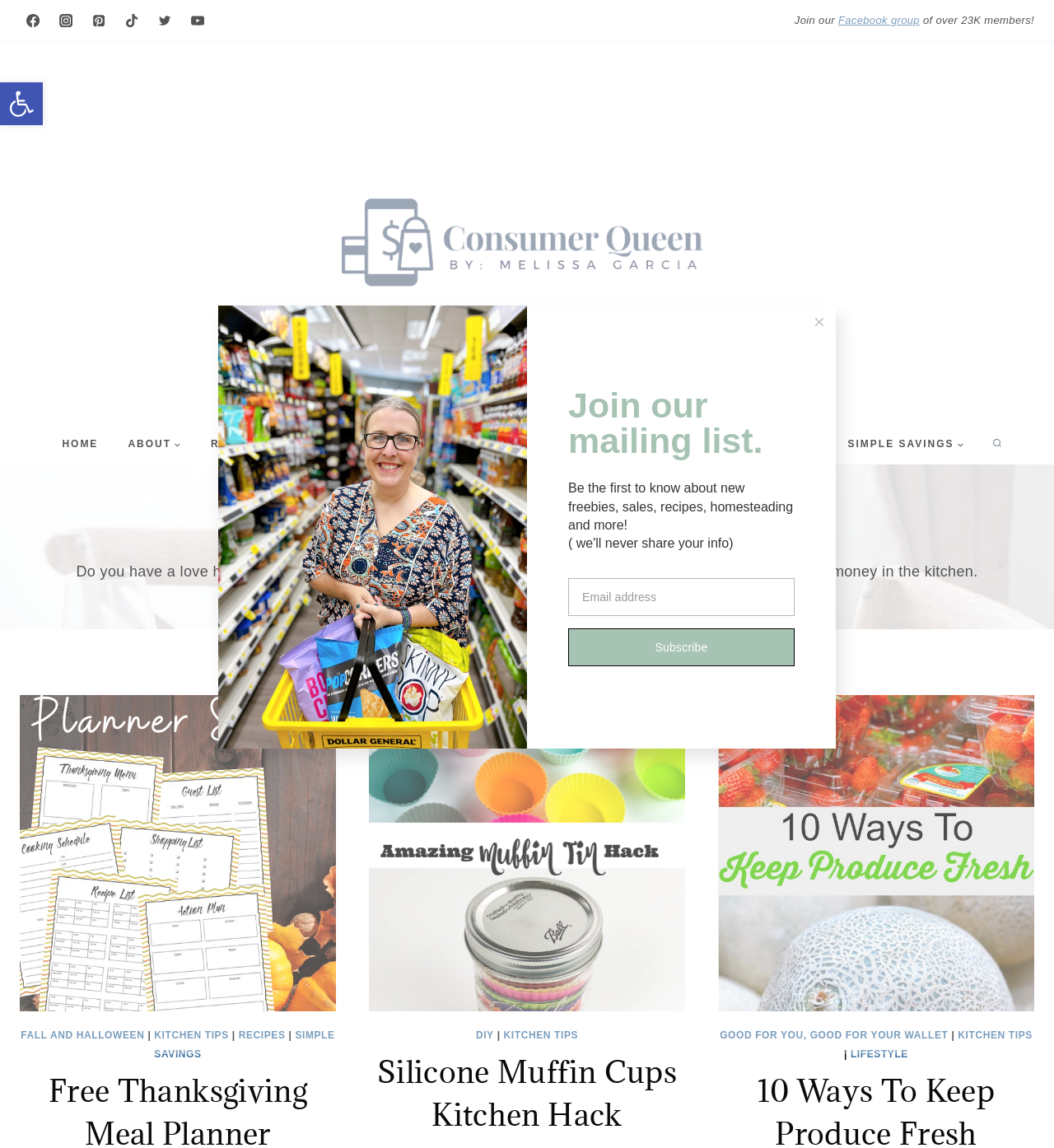Detail the features and information presented on the webpage.

This webpage is about kitchen tips and recipes, with a focus on saving time and money. At the top, there is a toolbar with an accessibility button and social media links to Facebook, Instagram, Pinterest, TikTok, Twitter, and YouTube. Below the toolbar, there is a header section with a logo and a navigation menu that includes links to Home, About, Recipes, Homesteading, Lifestyle, DIY, Just for Kids, Personal, and Simple Savings.

The main content area is divided into sections, each with a heading and a brief description. The first section has a heading "Kitchen Tips" and a paragraph of text that introduces the website's purpose. Below this, there are three links to specific kitchen tips, including a free Thanksgiving meal planner, silicone muffin cups kitchen hack, and 10 ways to keep produce fresh. Each link has an accompanying image.

To the right of the main content area, there is a sidebar with a call-to-action to join the website's Facebook group, which has over 23,000 members. Below this, there is a section to join the website's mailing list, with a brief description of the benefits and a form to enter an email address.

At the bottom of the page, there is a search form and a button to view the search form. There are also several buttons and images scattered throughout the page, but they do not appear to be part of the main content.